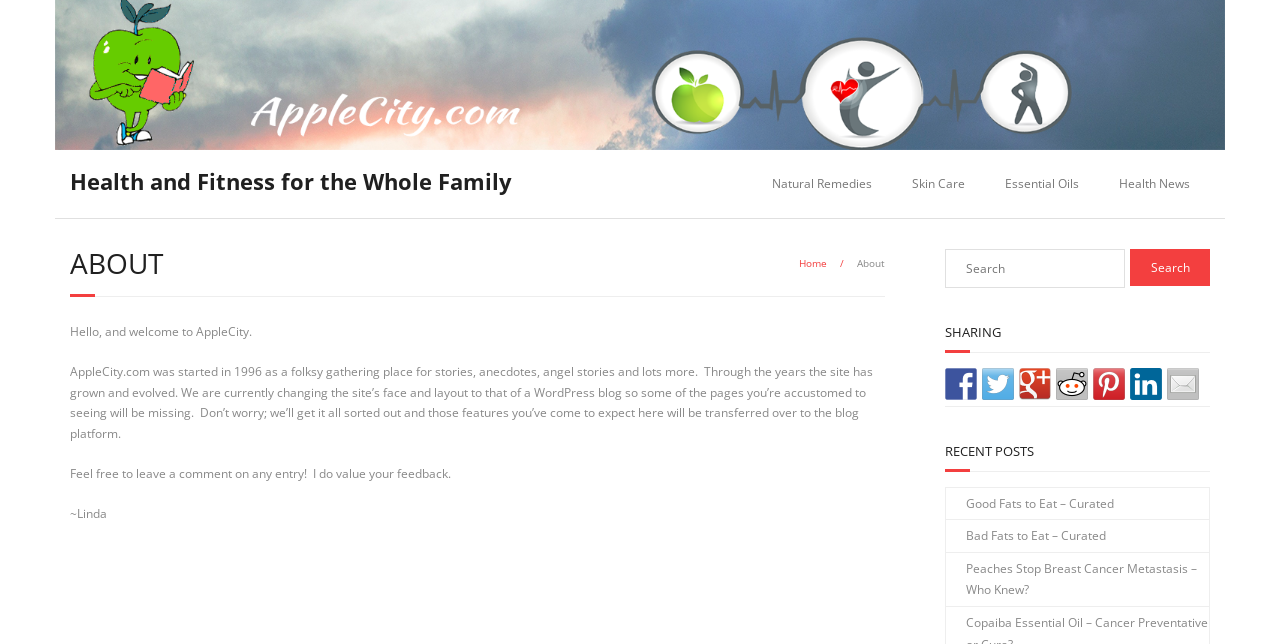Could you highlight the region that needs to be clicked to execute the instruction: "Read about Natural Remedies"?

[0.588, 0.233, 0.697, 0.339]